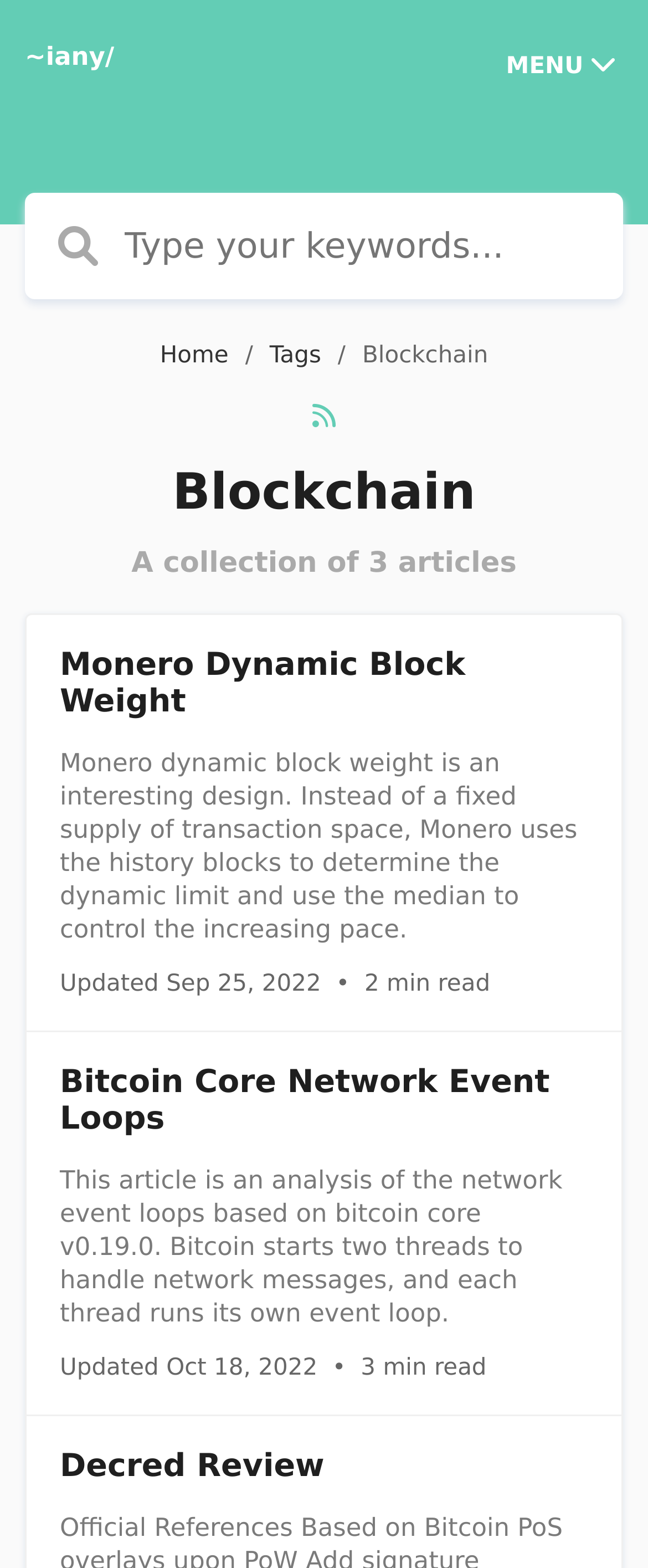Identify the bounding box coordinates of the section to be clicked to complete the task described by the following instruction: "Read the article about Monero dynamic block weight". The coordinates should be four float numbers between 0 and 1, formatted as [left, top, right, bottom].

[0.041, 0.393, 0.959, 0.657]